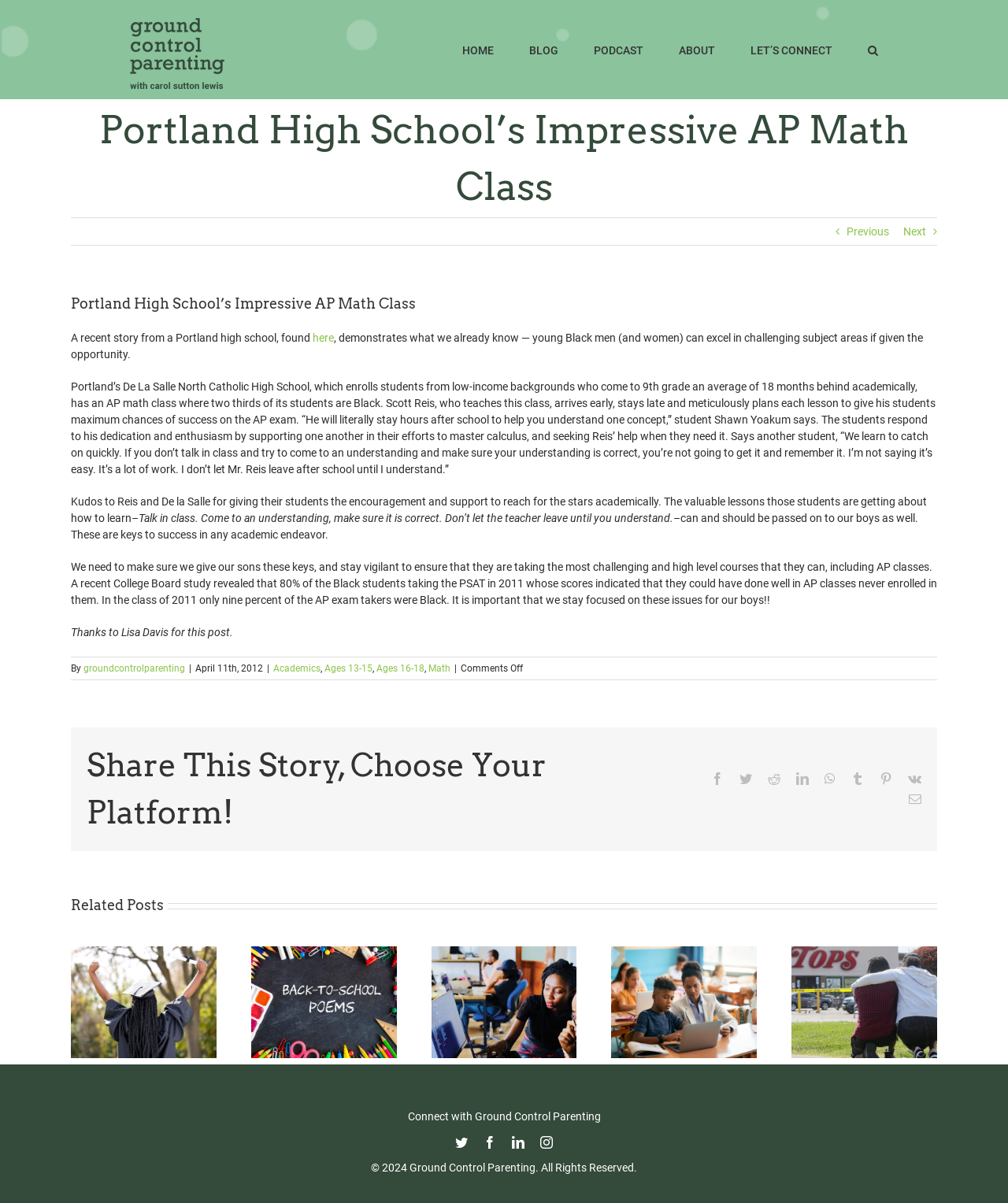Determine the bounding box coordinates for the clickable element required to fulfill the instruction: "View the disclaimer". Provide the coordinates as four float numbers between 0 and 1, i.e., [left, top, right, bottom].

None